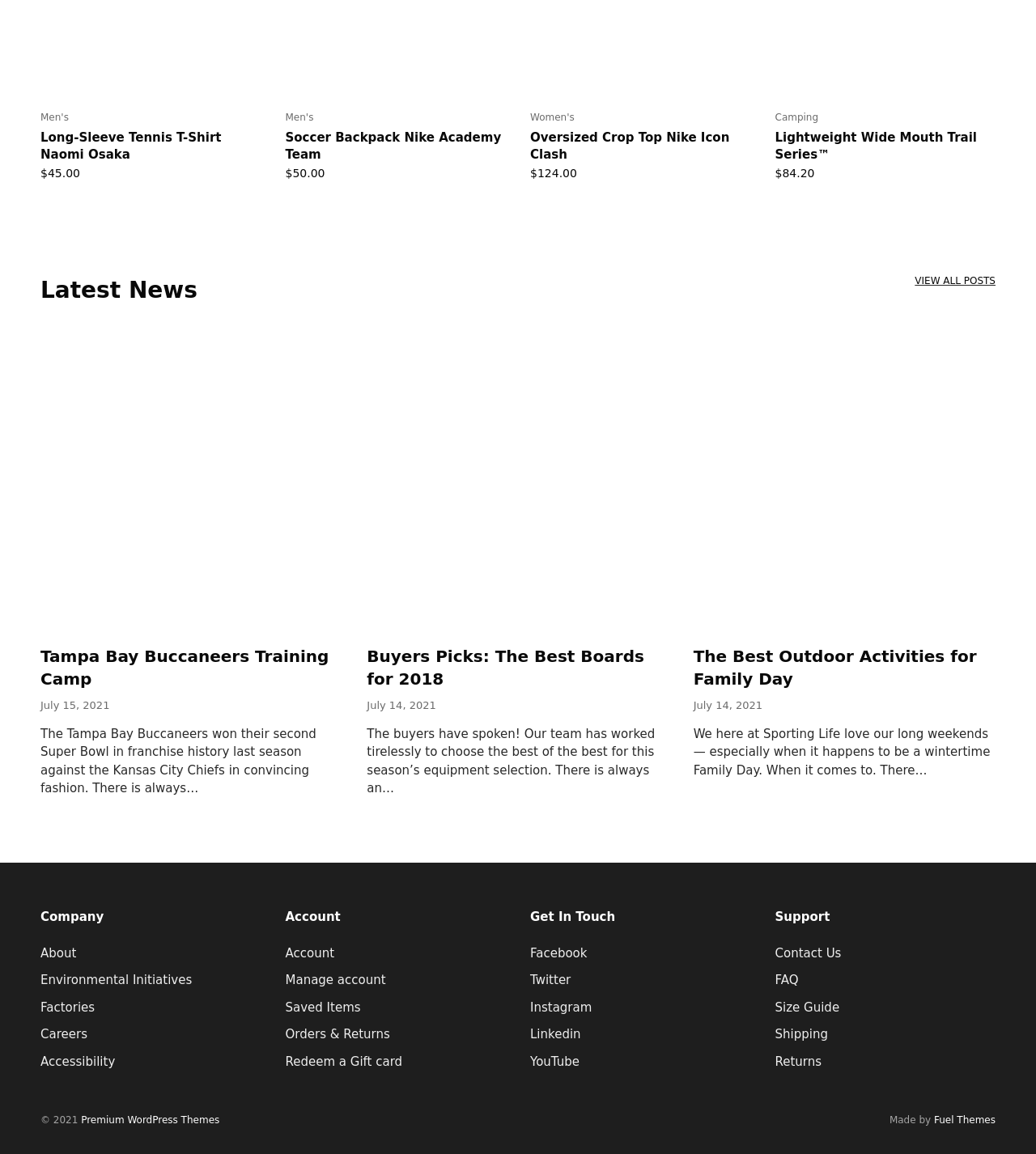Identify the bounding box coordinates of the clickable region required to complete the instruction: "Select options for 'Oversized Crop Top Nike Icon Clash'". The coordinates should be given as four float numbers within the range of 0 and 1, i.e., [left, top, right, bottom].

[0.565, 0.021, 0.671, 0.066]